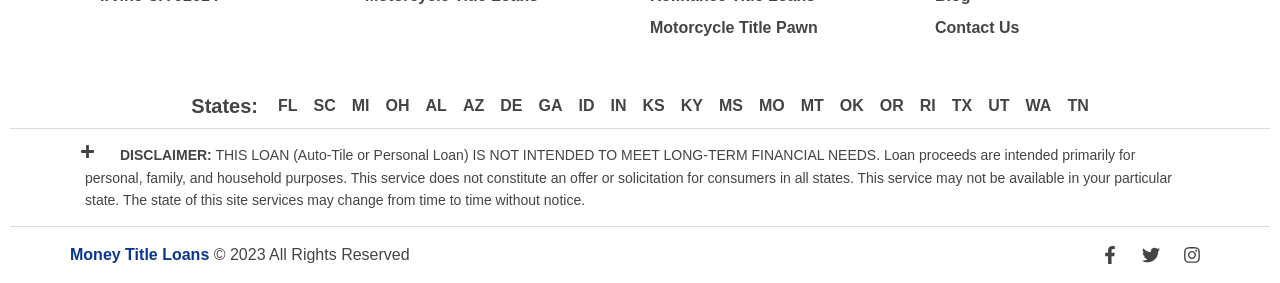Please determine the bounding box coordinates of the clickable area required to carry out the following instruction: "Contact us". The coordinates must be four float numbers between 0 and 1, represented as [left, top, right, bottom].

[0.73, 0.043, 0.938, 0.156]